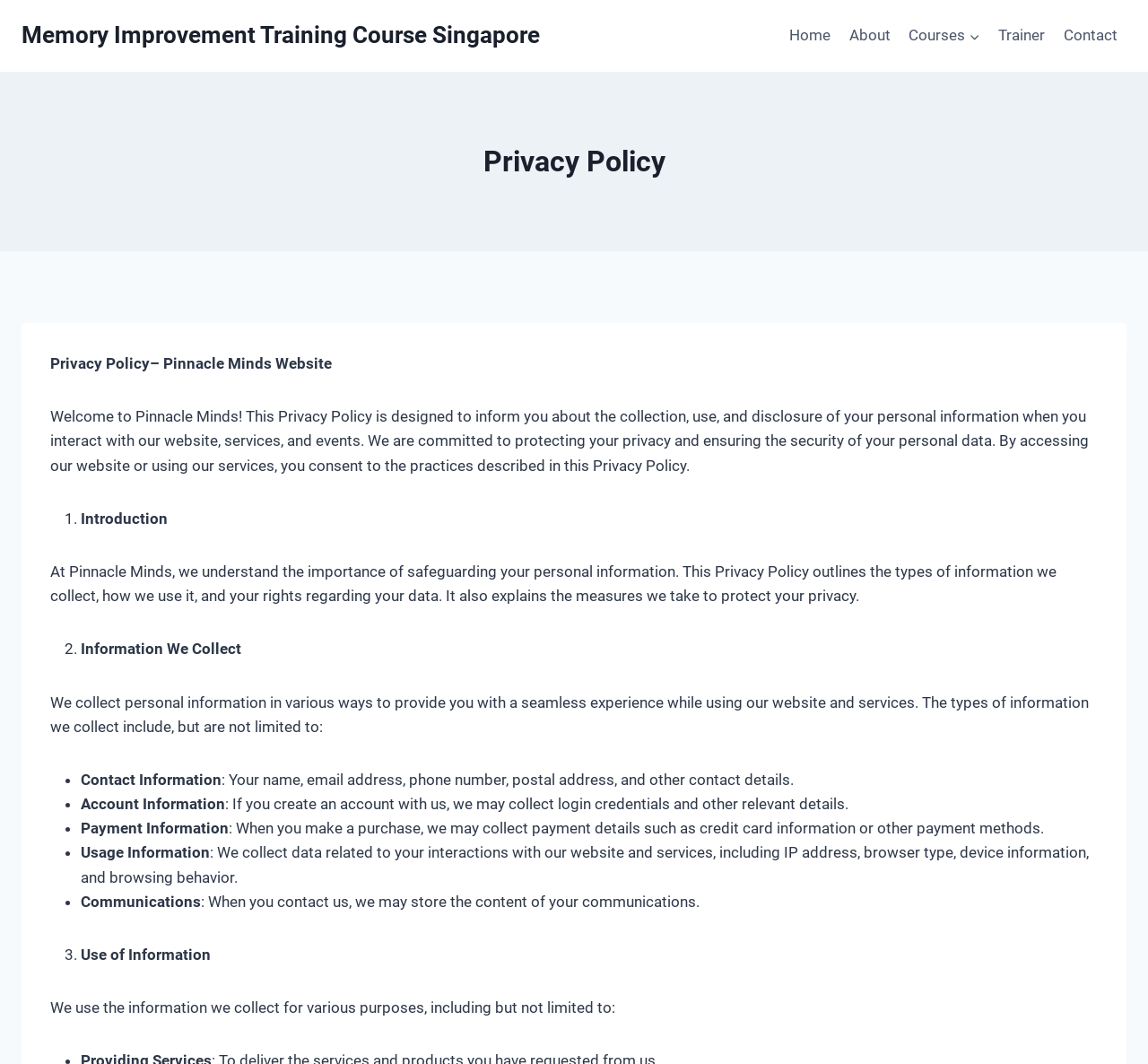Utilize the information from the image to answer the question in detail:
What type of information is collected by the website?

I determined the answer by reading the list of information collected by the website, which includes contact information, account information, payment information, usage information, and communications.